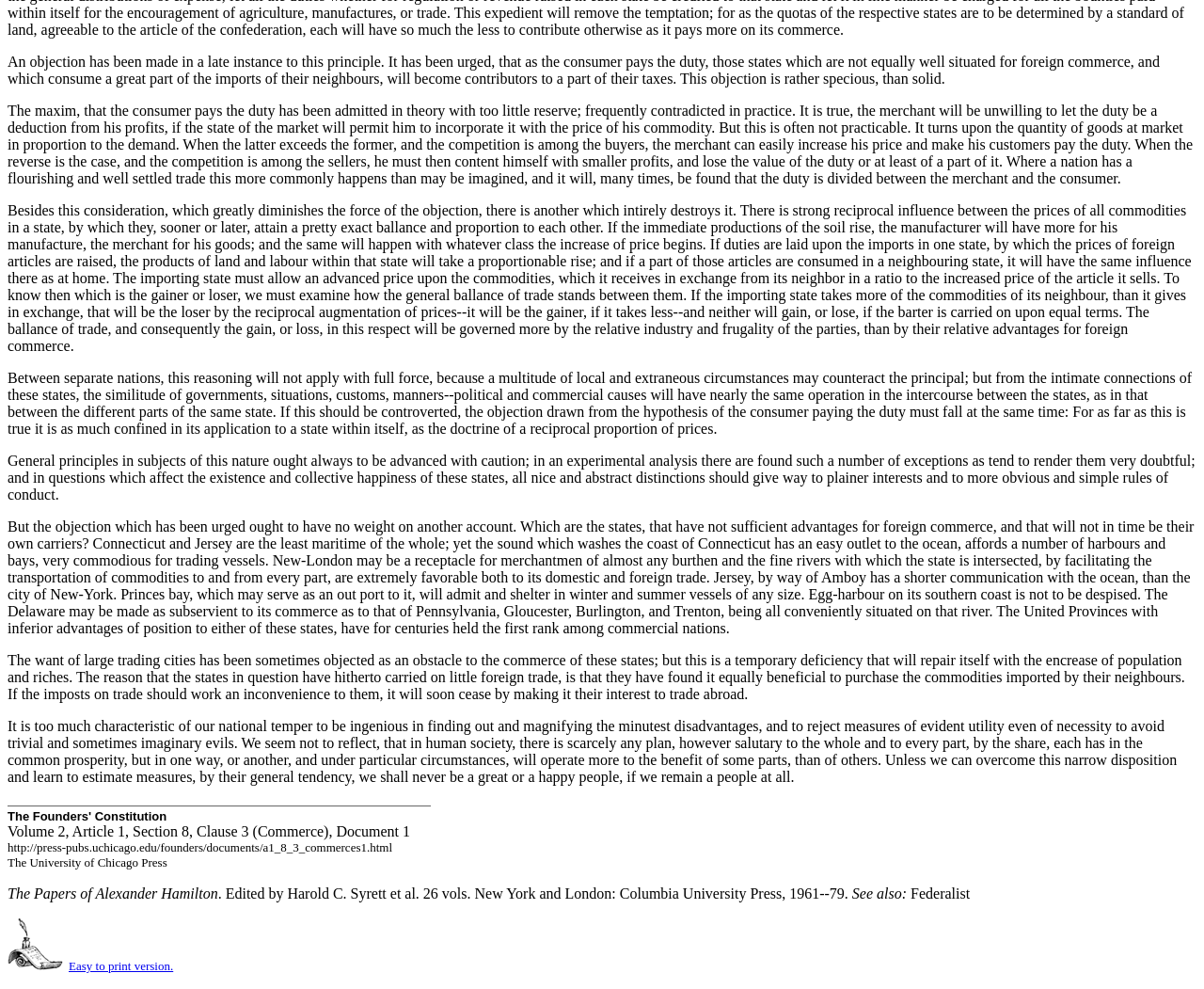What is the purpose of the link 'Easy to print version'?
From the screenshot, provide a brief answer in one word or phrase.

To print the document